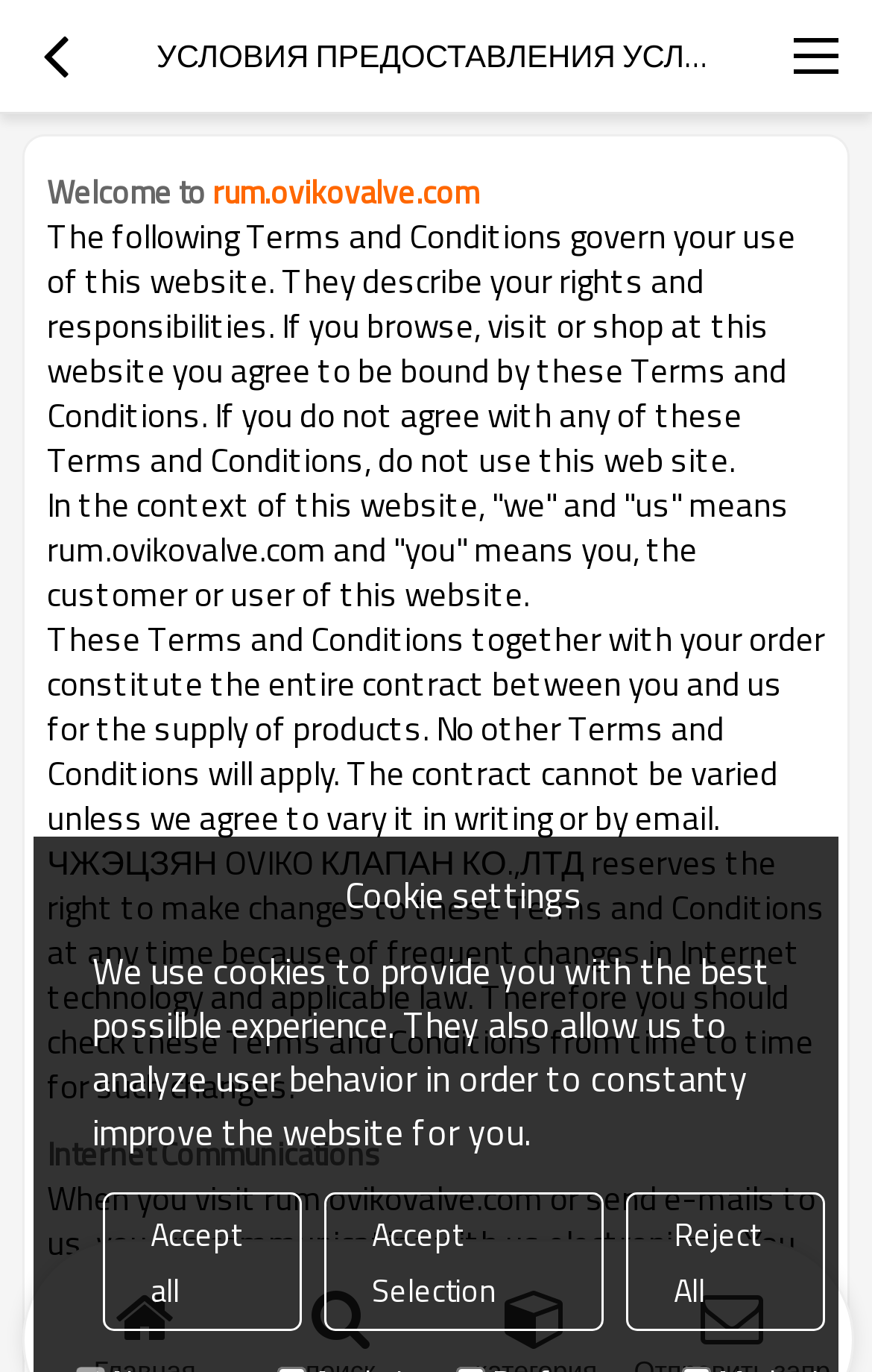What changes can the website make to the terms and conditions?
Using the image as a reference, deliver a detailed and thorough answer to the question.

According to the static text, the website reserves the right to make changes to the terms and conditions at any time due to frequent changes in internet technology and applicable law.